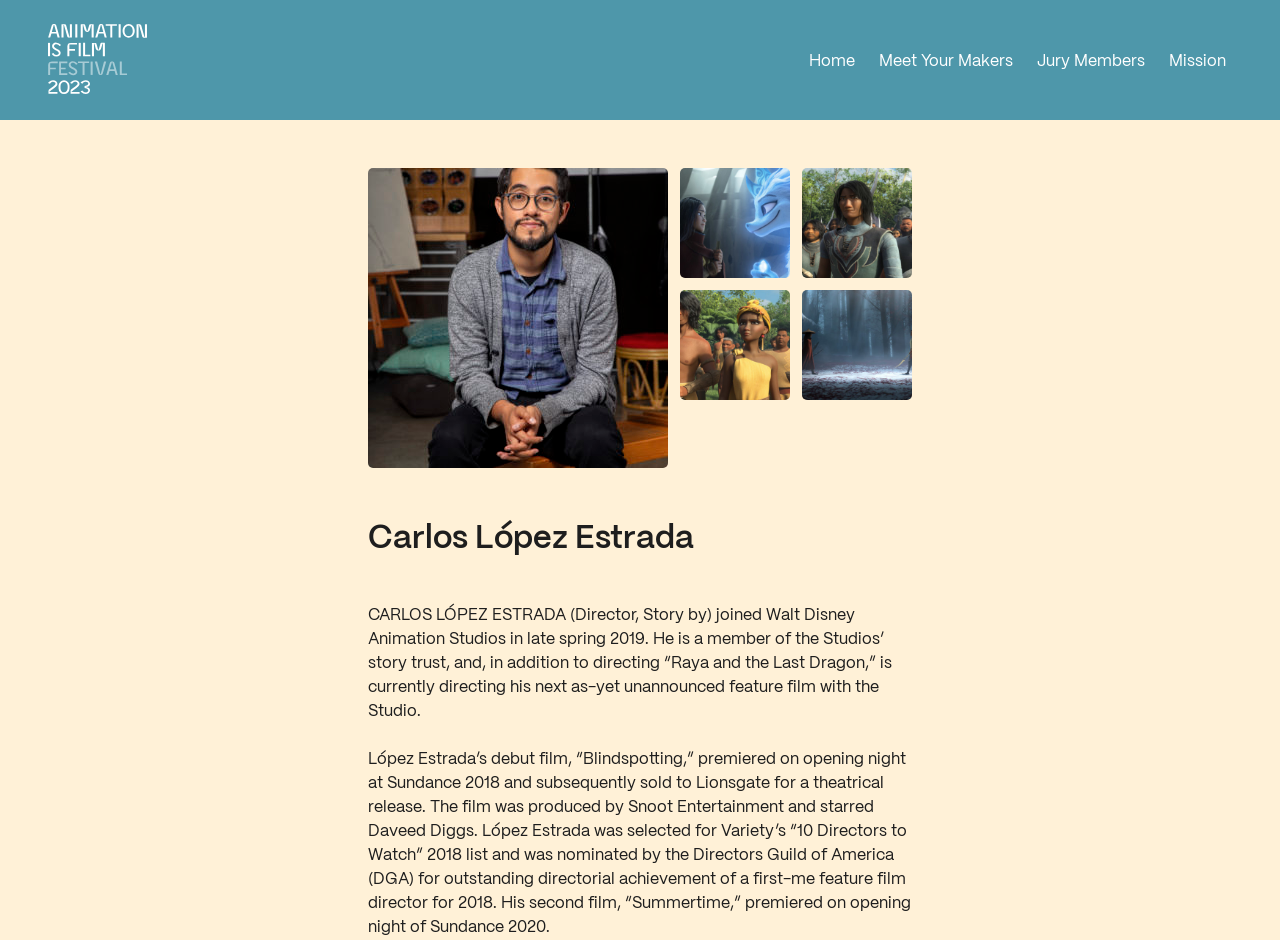What is the name of the film Carlos López Estrada is currently directing?
Identify the answer in the screenshot and reply with a single word or phrase.

Unannounced feature film